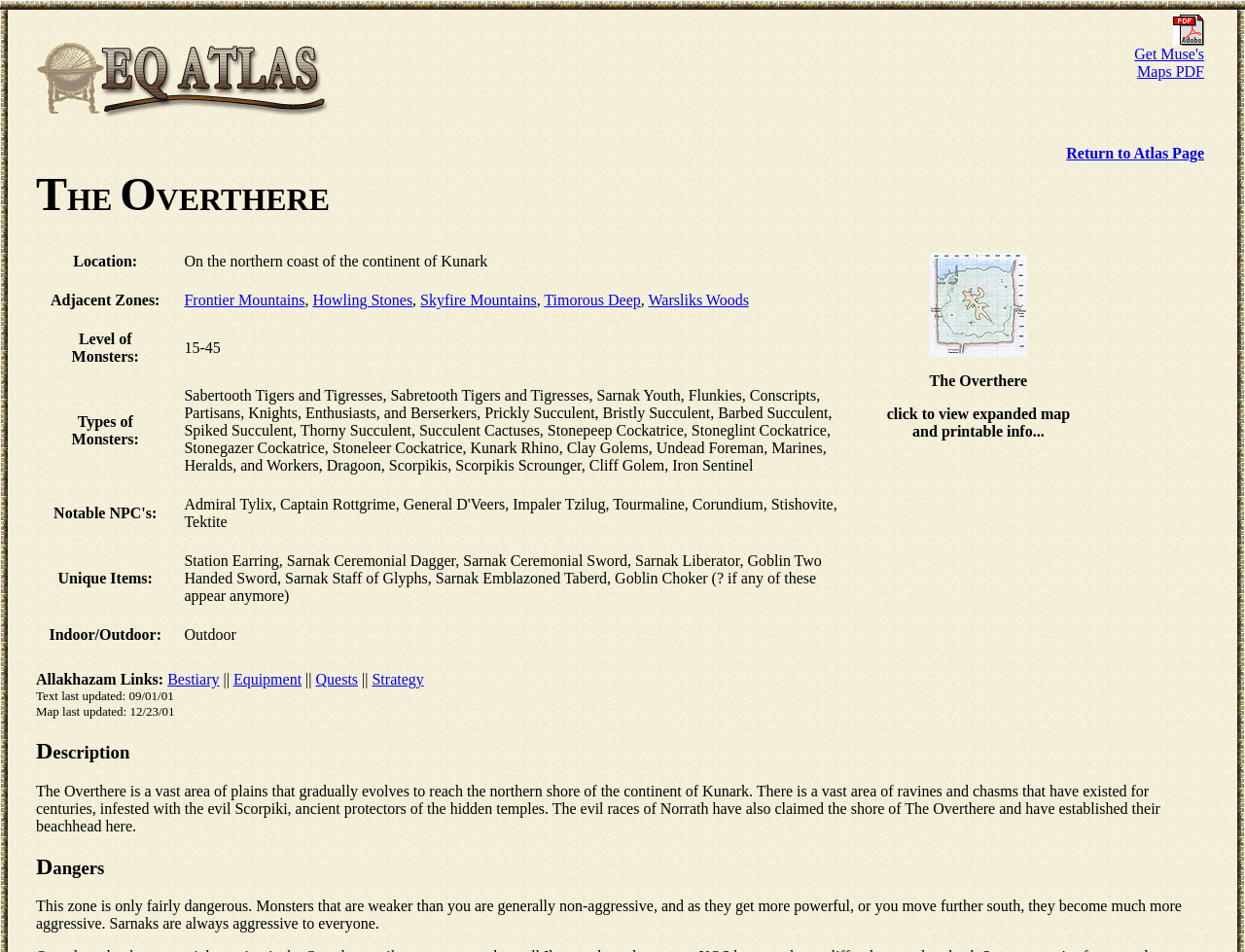Is The Overthere an indoor or outdoor zone?
Provide an in-depth answer to the question, covering all aspects.

The answer can be found in the table section of the webpage, where it is mentioned that The Overthere is an outdoor zone.